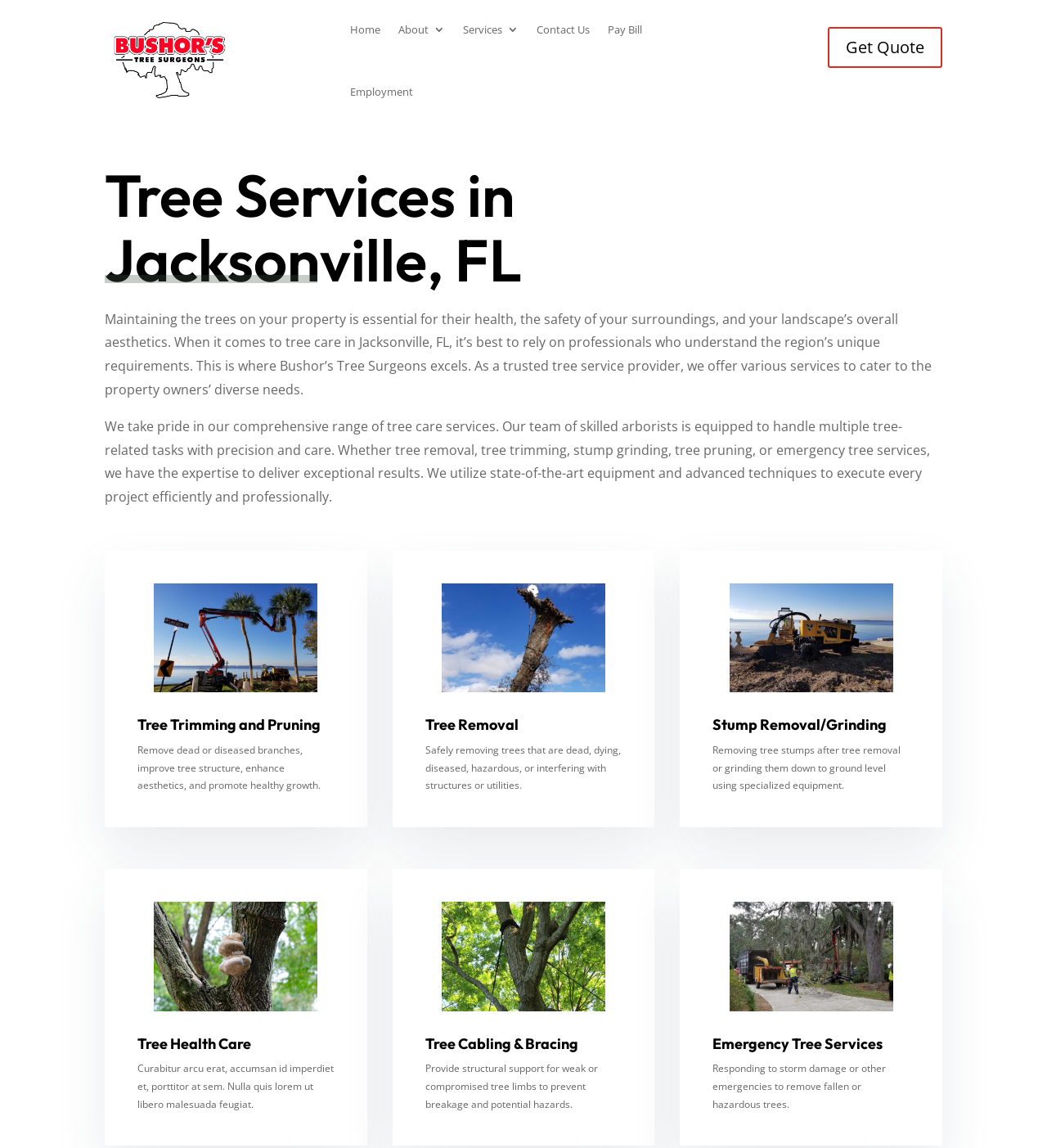Using the format (top-left x, top-left y, bottom-right x, bottom-right y), and given the element description, identify the bounding box coordinates within the screenshot: Get Quote

[0.791, 0.023, 0.9, 0.059]